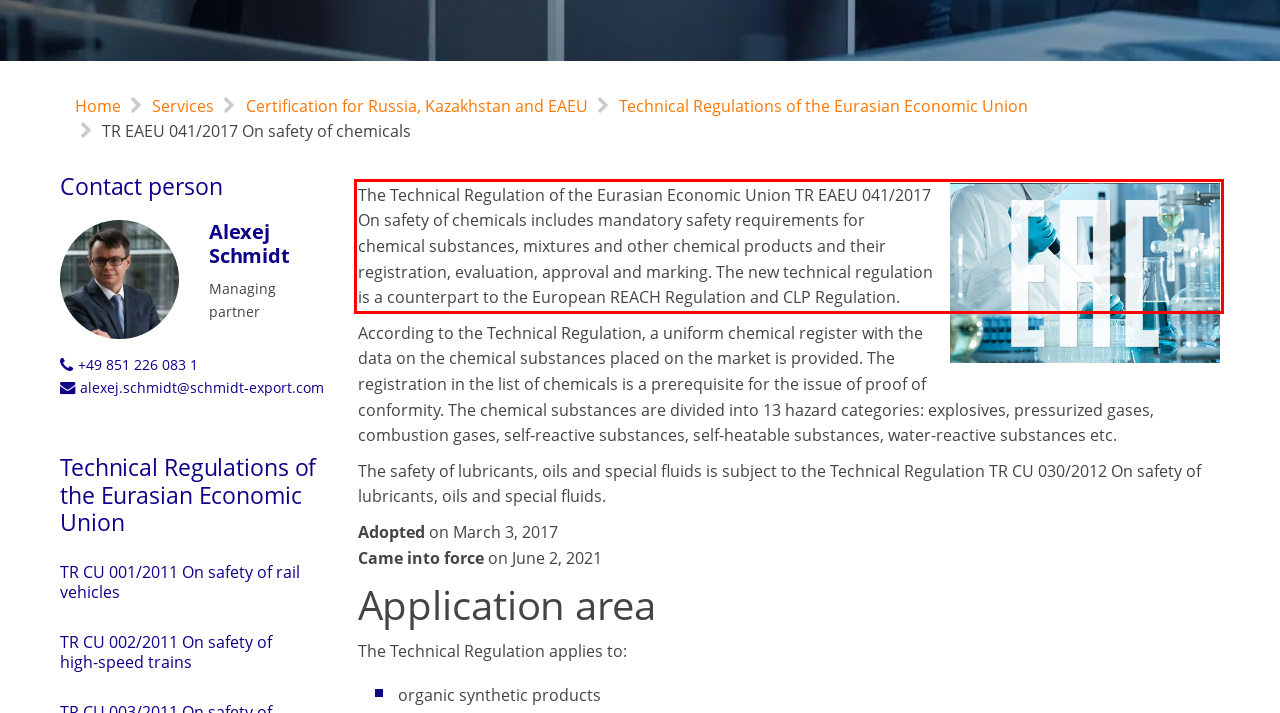You are given a screenshot of a webpage with a UI element highlighted by a red bounding box. Please perform OCR on the text content within this red bounding box.

The Technical Regulation of the Eurasian Economic Union TR EAEU 041/2017 On safety of chemicals includes mandatory safety requirements for chemical substances, mixtures and other chemical products and their registration, evaluation, approval and marking. The new technical regulation is a counterpart to the European REACH Regulation and CLP Regulation.